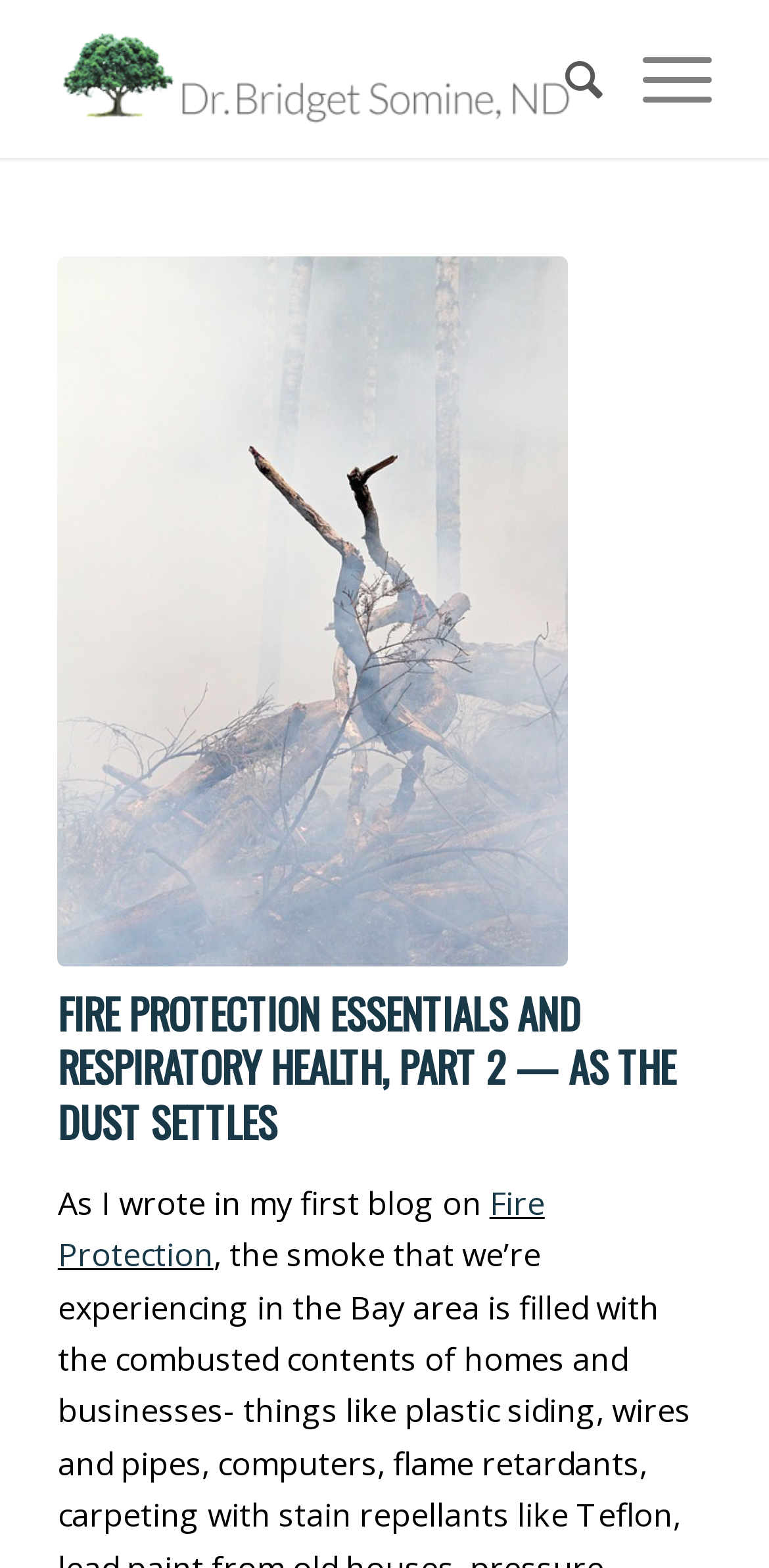Please determine the heading text of this webpage.

FIRE PROTECTION ESSENTIALS AND RESPIRATORY HEALTH, PART 2 — AS THE DUST SETTLES